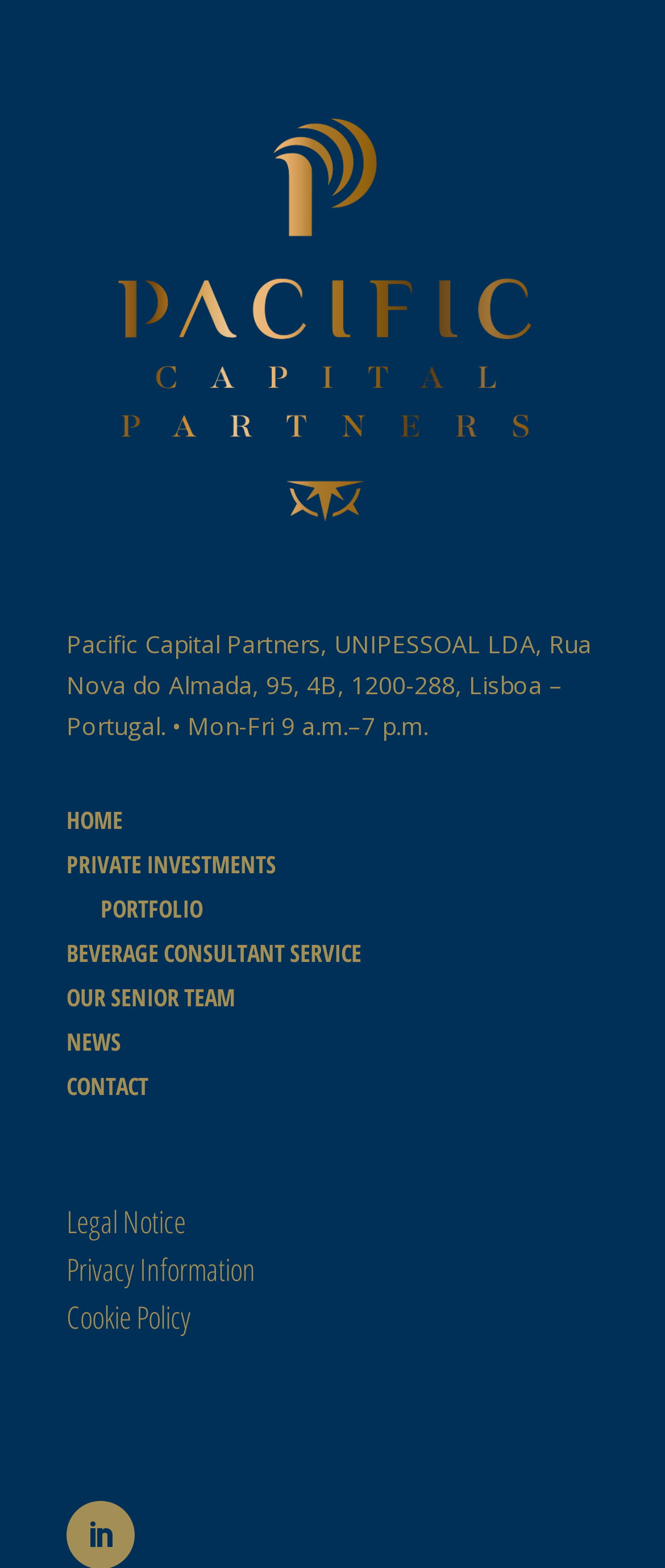From the screenshot, find the bounding box of the UI element matching this description: "BEVERAGE CONSULTANT SERVICE". Supply the bounding box coordinates in the form [left, top, right, bottom], each a float between 0 and 1.

[0.1, 0.597, 0.544, 0.617]